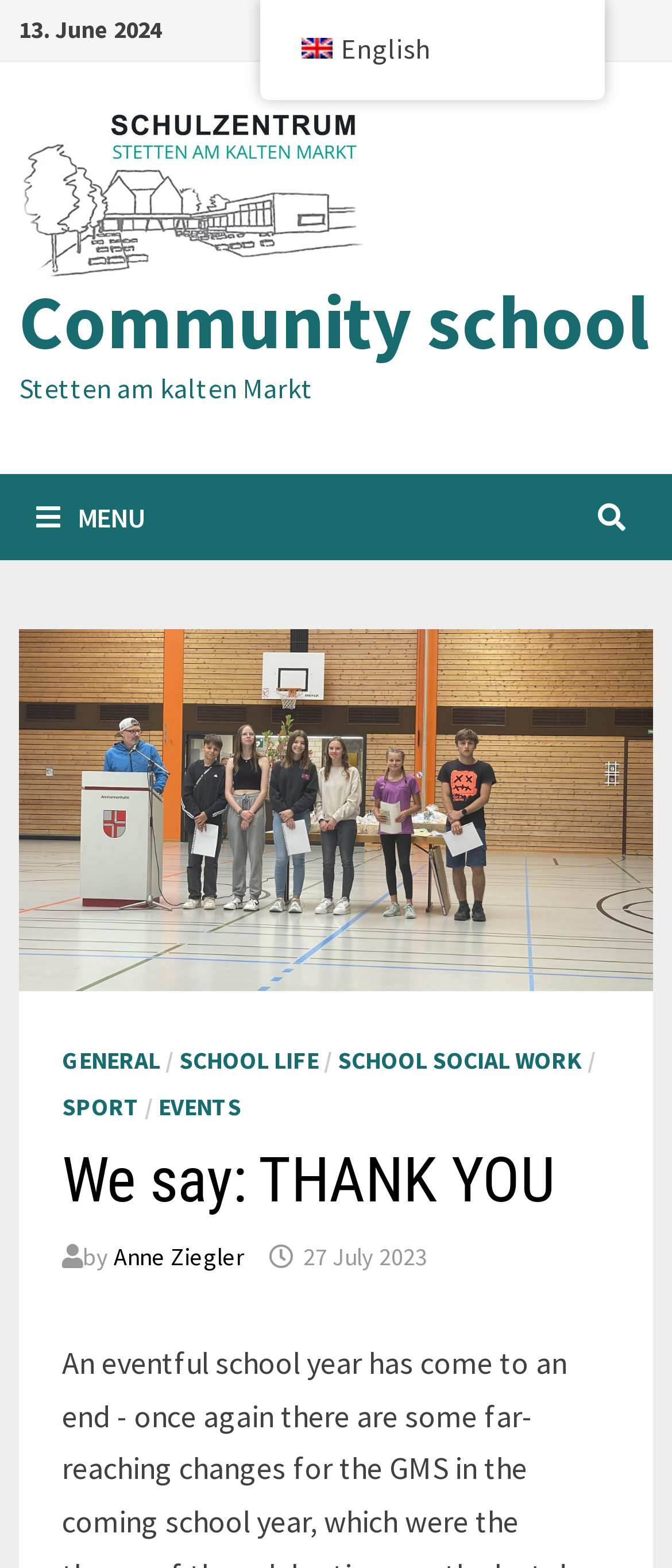Respond to the following question with a brief word or phrase:
What is the author of the article?

Anne Ziegler